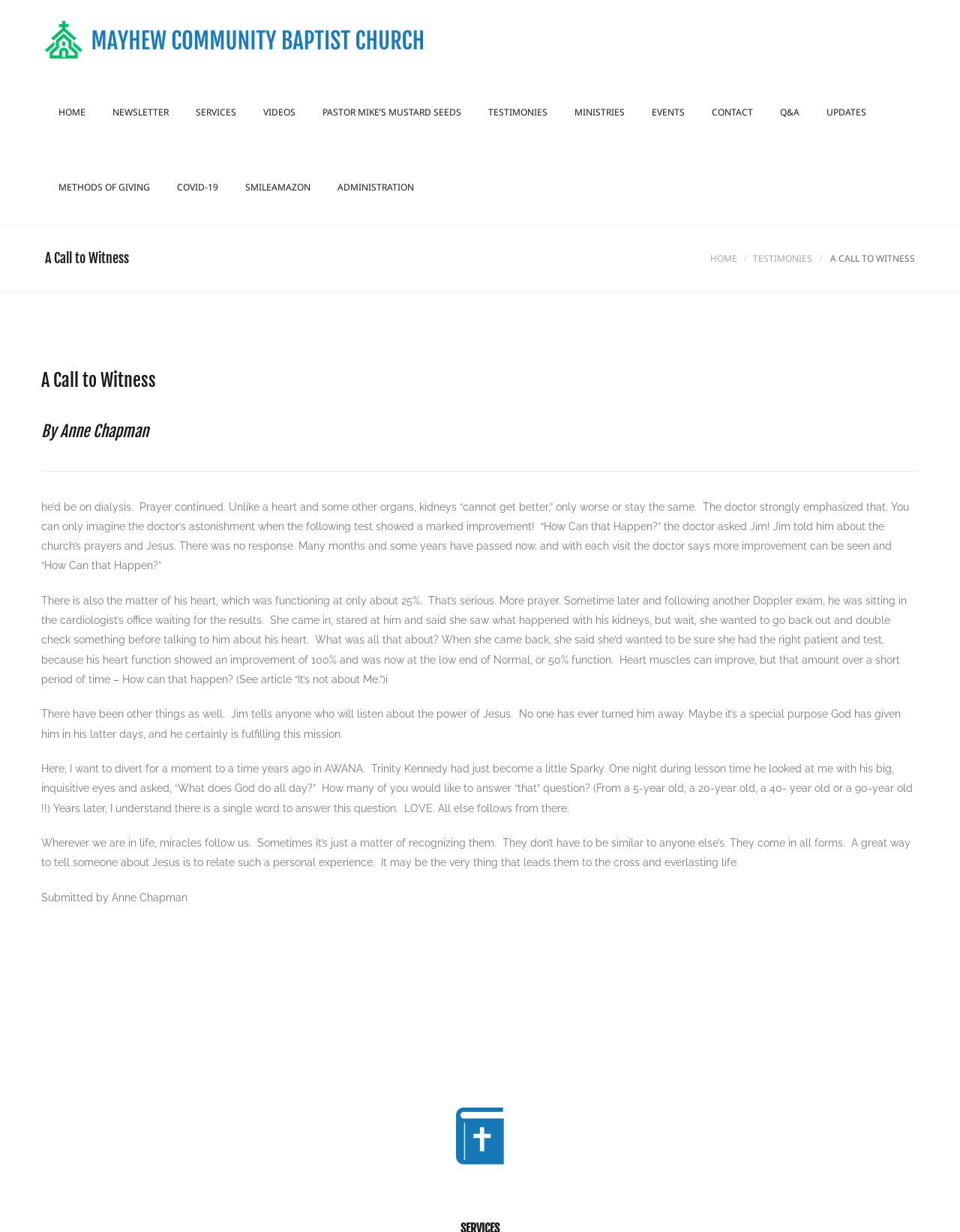Determine the bounding box coordinates of the clickable region to execute the instruction: "Visit the TESTIMONIES page". The coordinates should be four float numbers between 0 and 1, denoted as [left, top, right, bottom].

[0.784, 0.205, 0.846, 0.215]